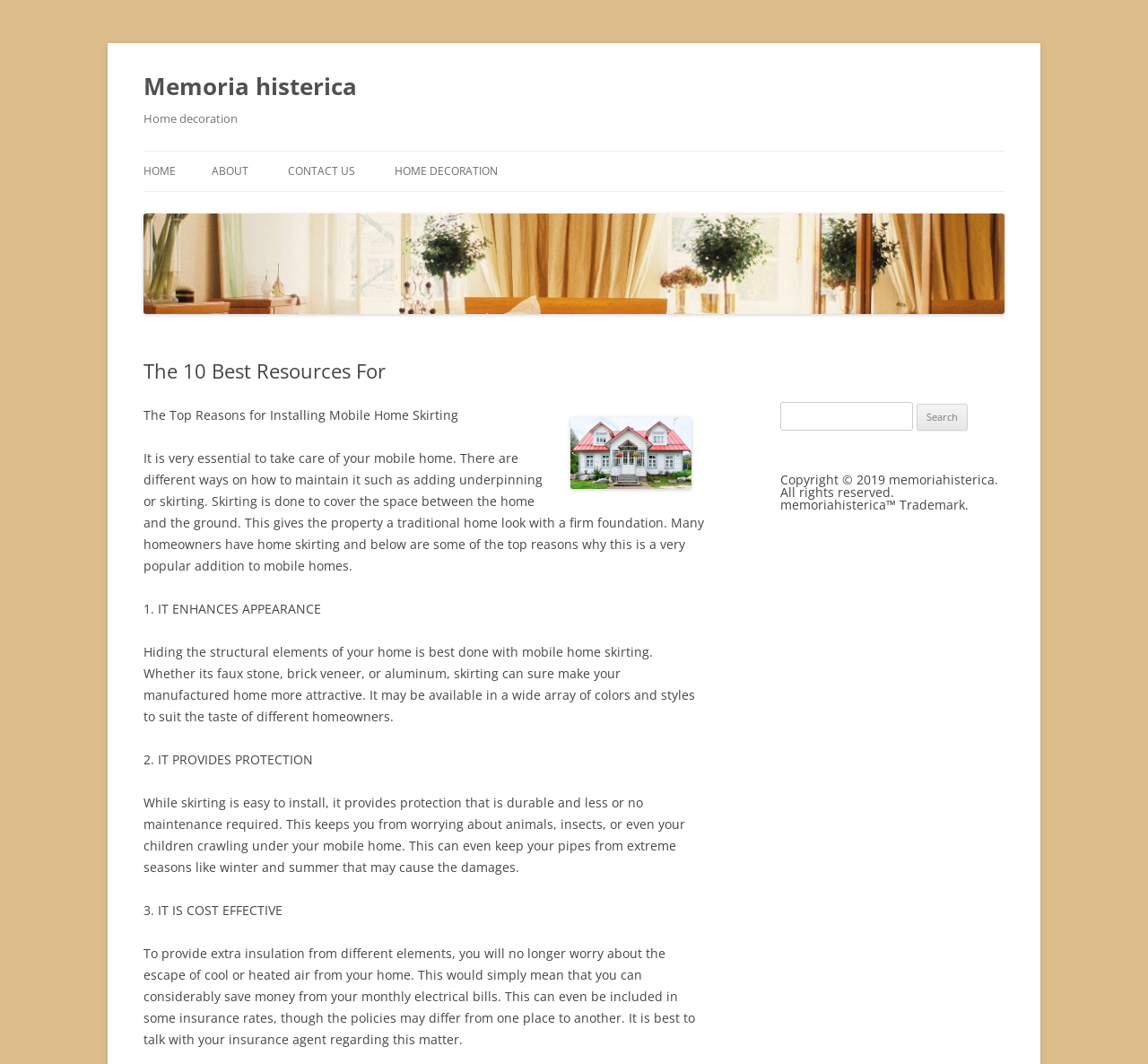Determine the bounding box coordinates of the UI element described by: "Home decoration".

[0.344, 0.142, 0.434, 0.18]